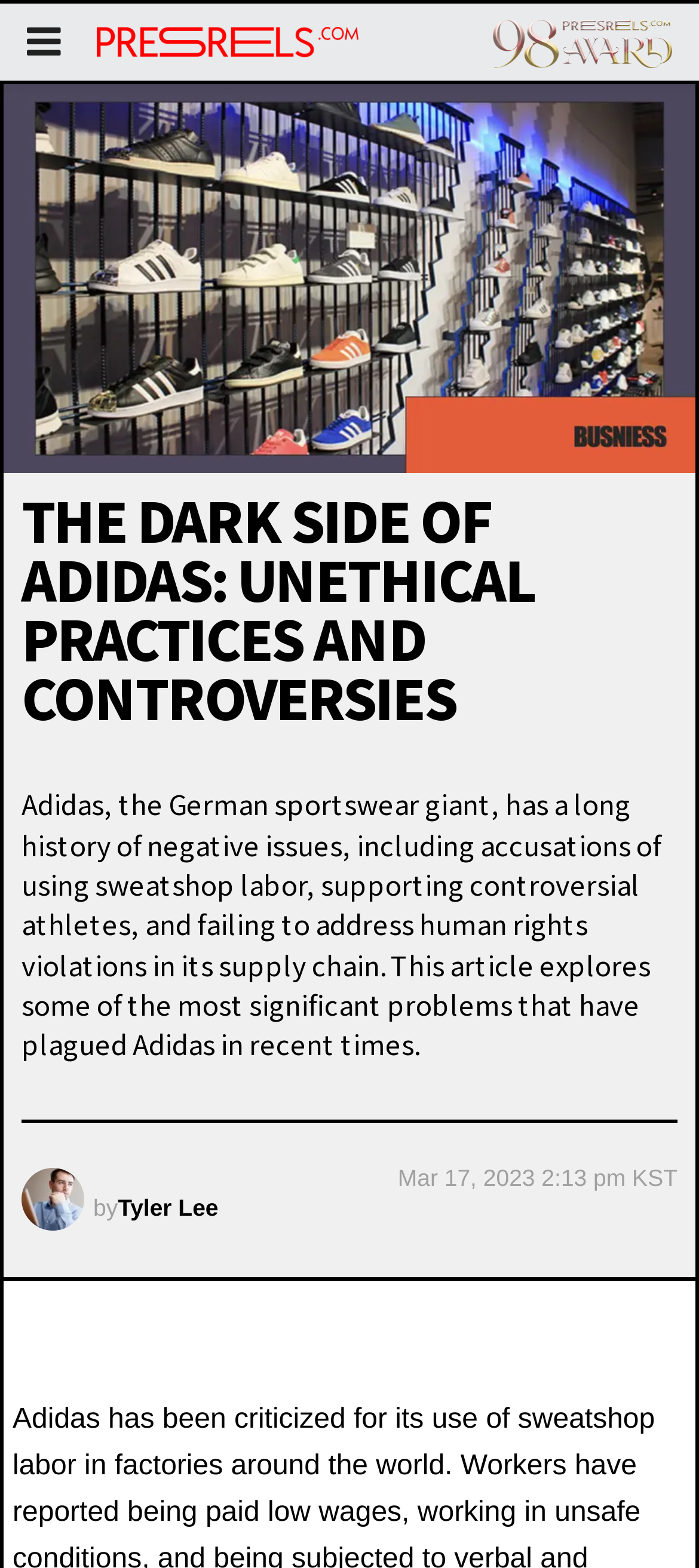Given the description of the UI element: "alt="PRESSREELS"", predict the bounding box coordinates in the form of [left, top, right, bottom], with each value being a float between 0 and 1.

[0.0, 0.353, 1.0, 0.371]